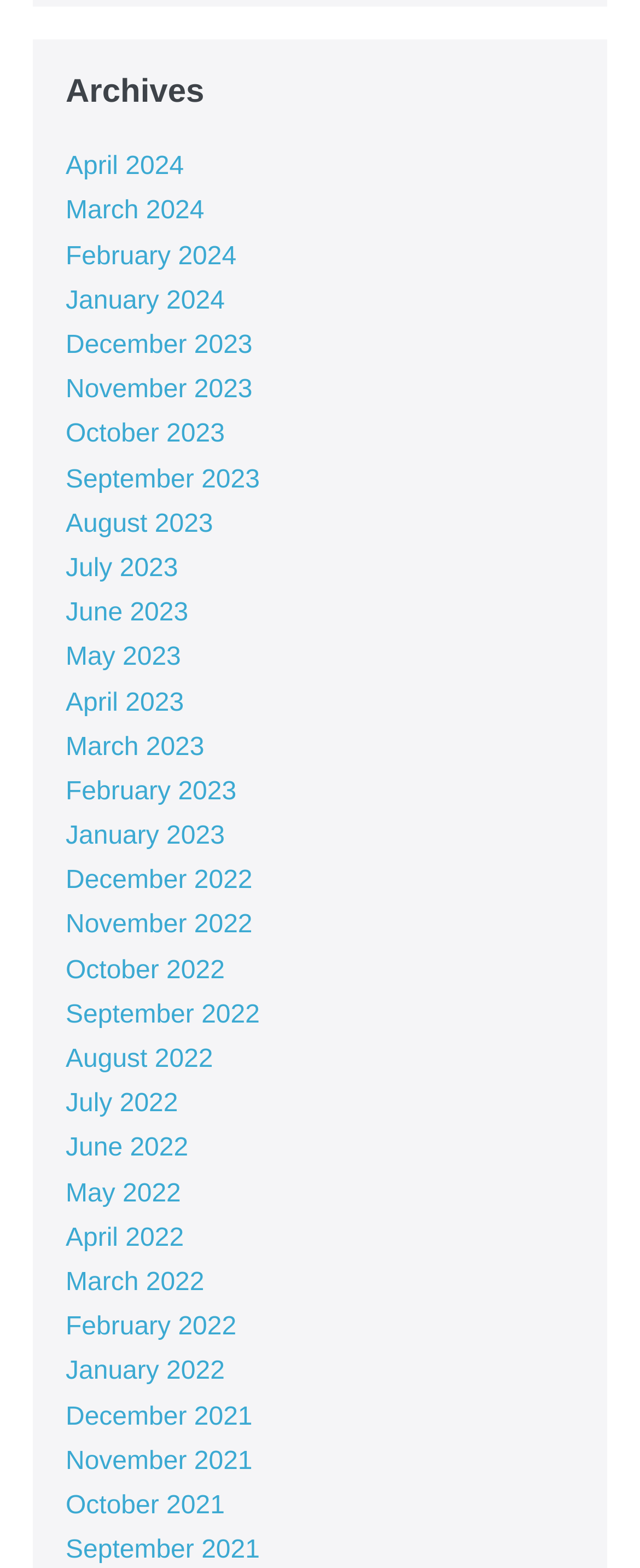With reference to the image, please provide a detailed answer to the following question: How many months are listed?

I counted the number of links on the webpage, each representing a month, and found 24 links.